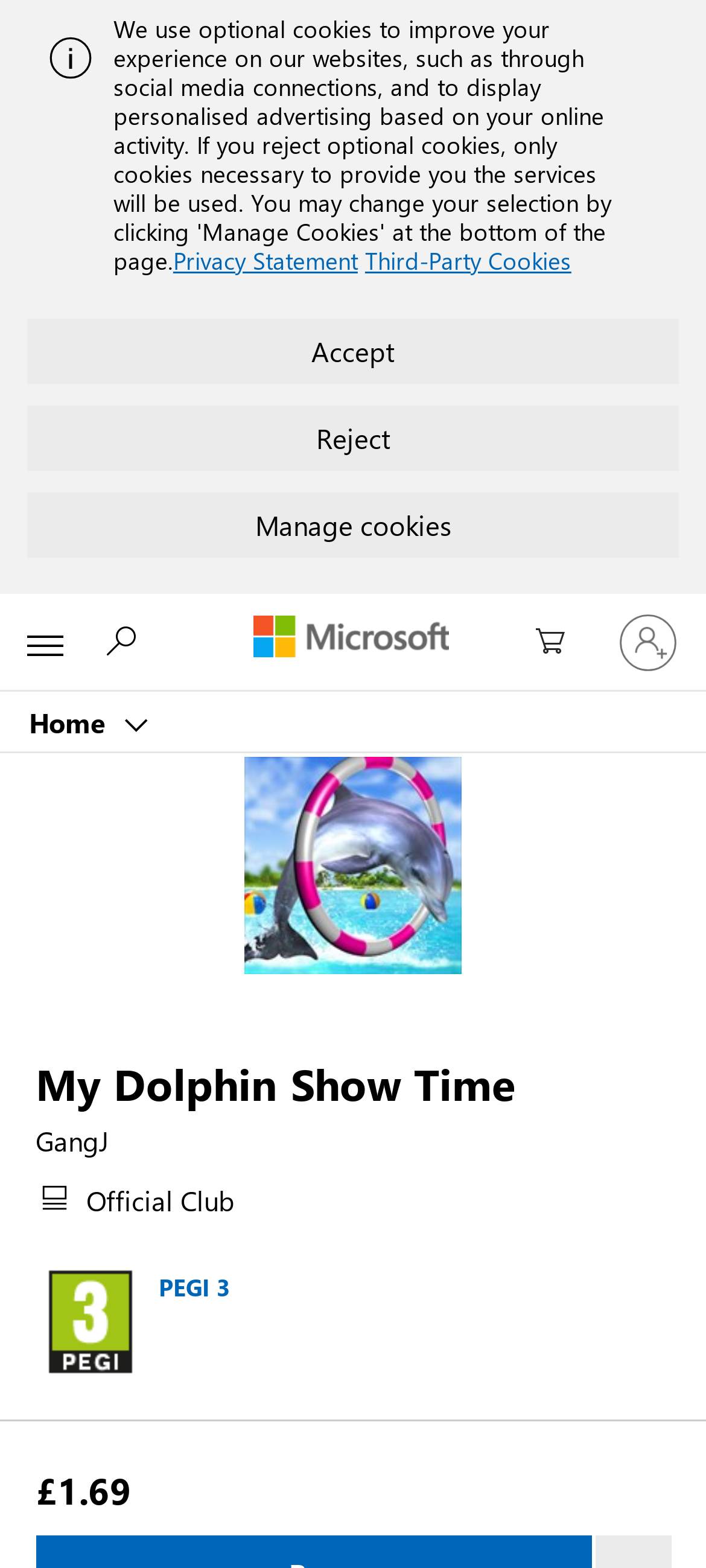Refer to the screenshot and give an in-depth answer to this question: Is there a search function on the webpage?

I found the answer by looking at the button element with the text 'Search Microsoft.com' which is located near the top of the webpage, indicating that there is a search function available.